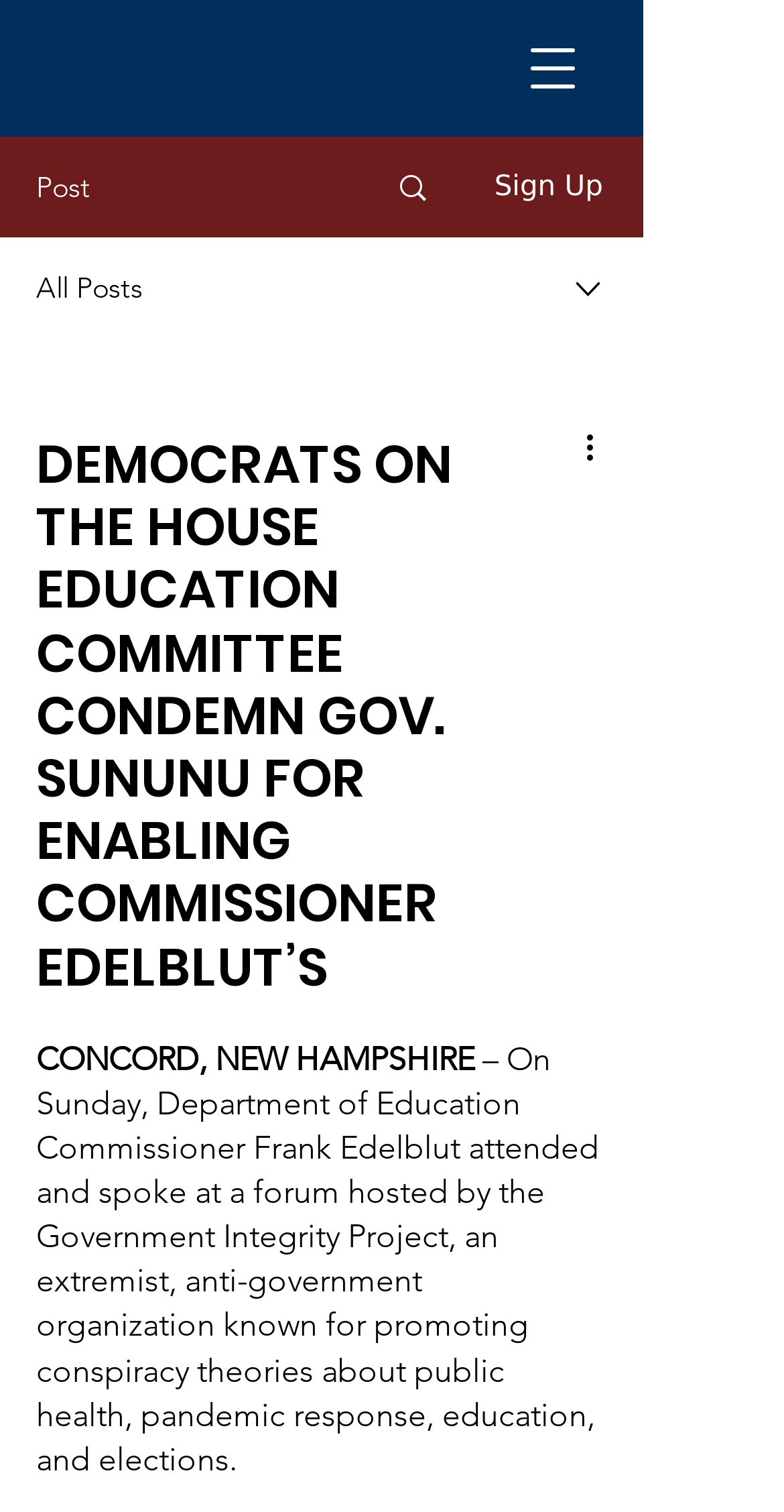What is the title of the post?
From the image, respond using a single word or phrase.

DEMOCRATS ON THE HOUSE EDUCATION COMMITTEE CONDEMN GOV. SUNUNU FOR ENABLING COMMISSIONER EDELBLUT’S